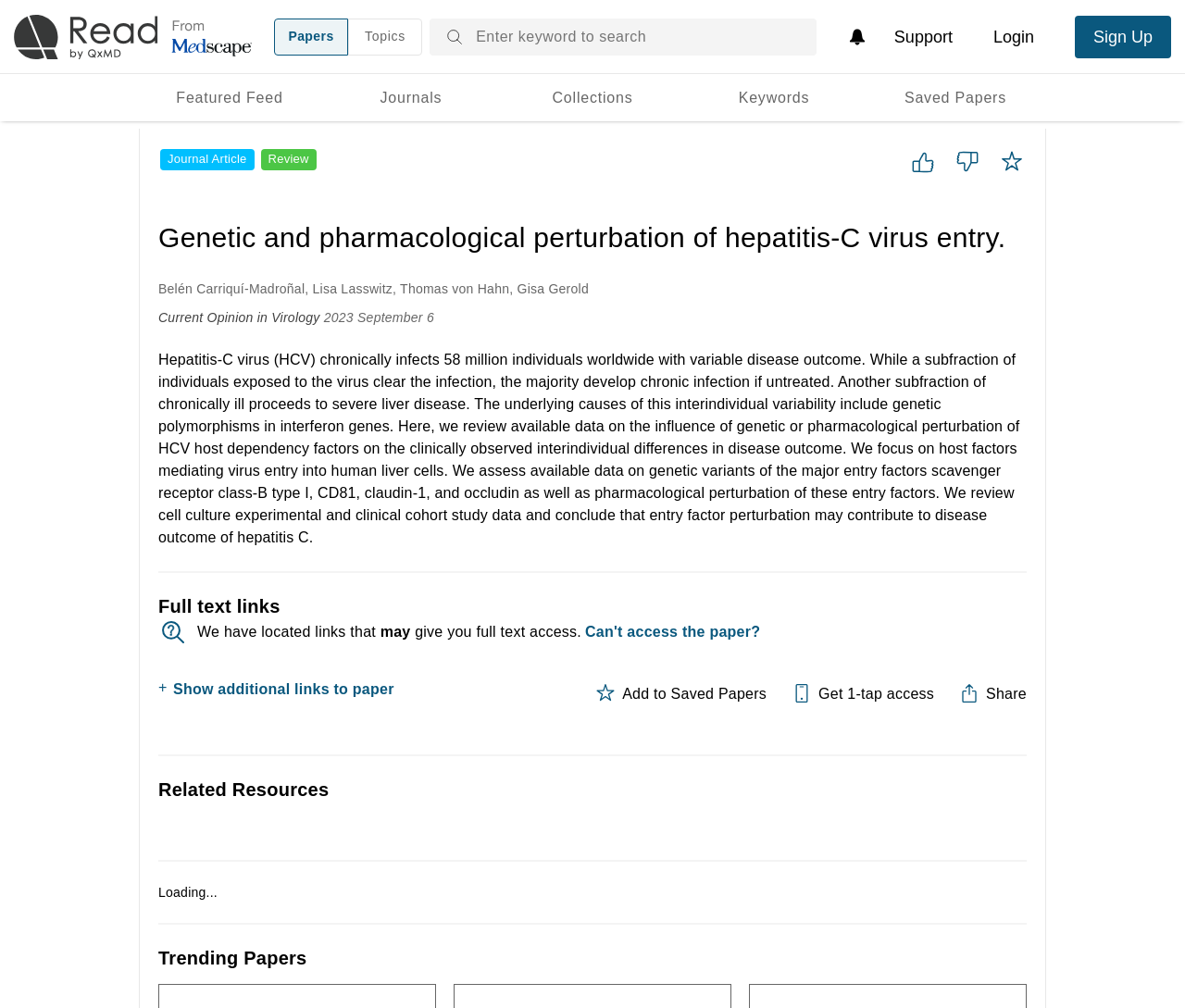Please give a concise answer to this question using a single word or phrase: 
How many links are there in the top navigation bar?

3